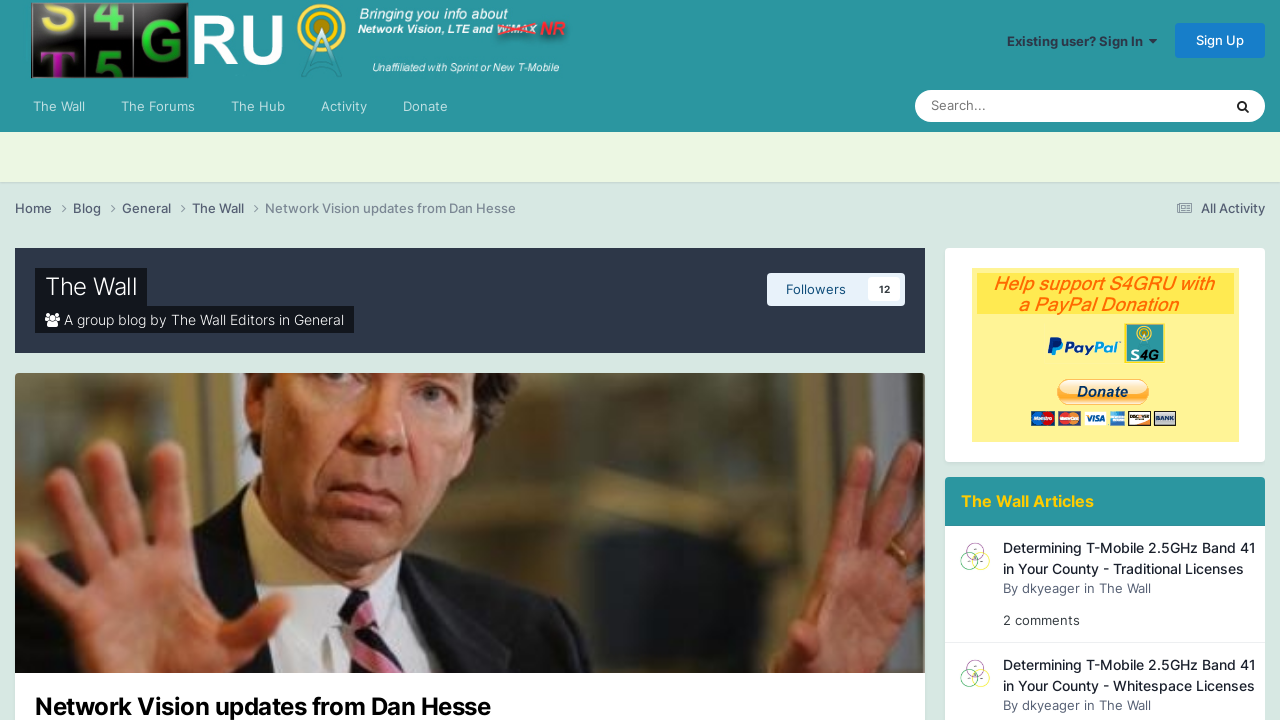Please identify the bounding box coordinates of the element's region that needs to be clicked to fulfill the following instruction: "Follow the link to Determining T-Mobile 2.5GHz Band 41 in Your County - Traditional Licenses". The bounding box coordinates should consist of four float numbers between 0 and 1, i.e., [left, top, right, bottom].

[0.784, 0.75, 0.981, 0.801]